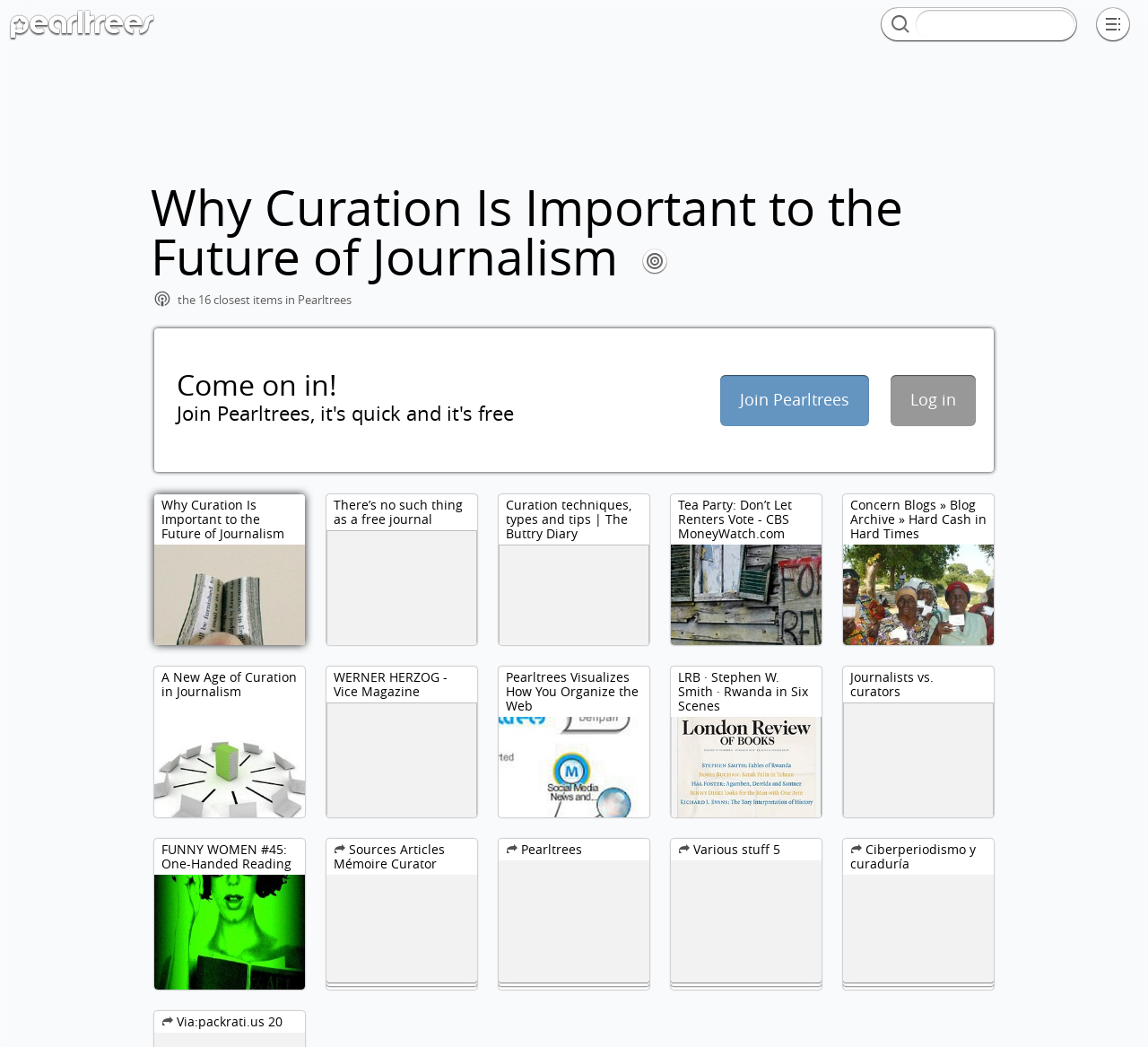Specify the bounding box coordinates (top-left x, top-left y, bottom-right x, bottom-right y) of the UI element in the screenshot that matches this description: name="query"

[0.802, 0.015, 0.933, 0.032]